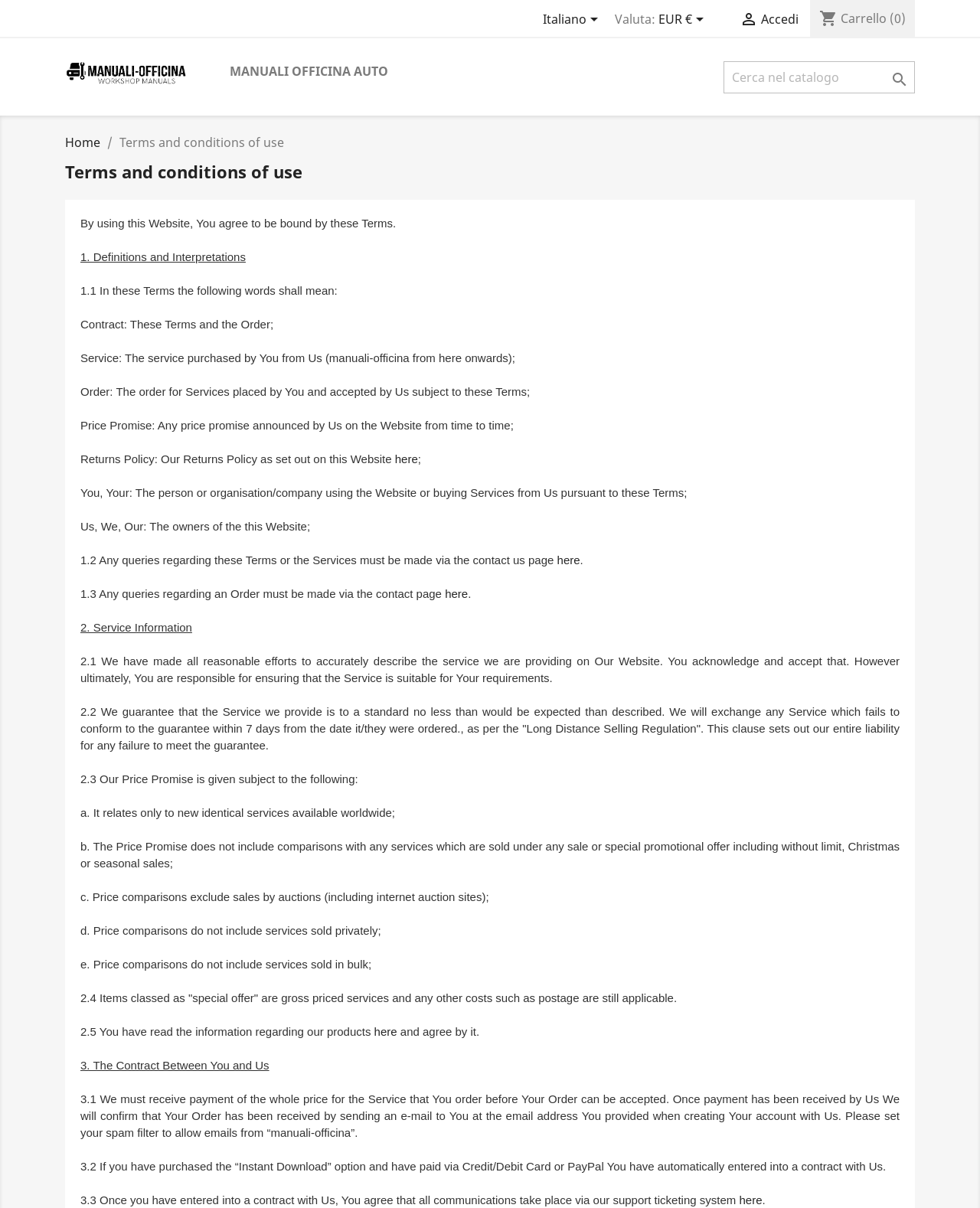Please identify the bounding box coordinates of the region to click in order to complete the given instruction: "Go to Home page". The coordinates should be four float numbers between 0 and 1, i.e., [left, top, right, bottom].

[0.066, 0.111, 0.102, 0.125]